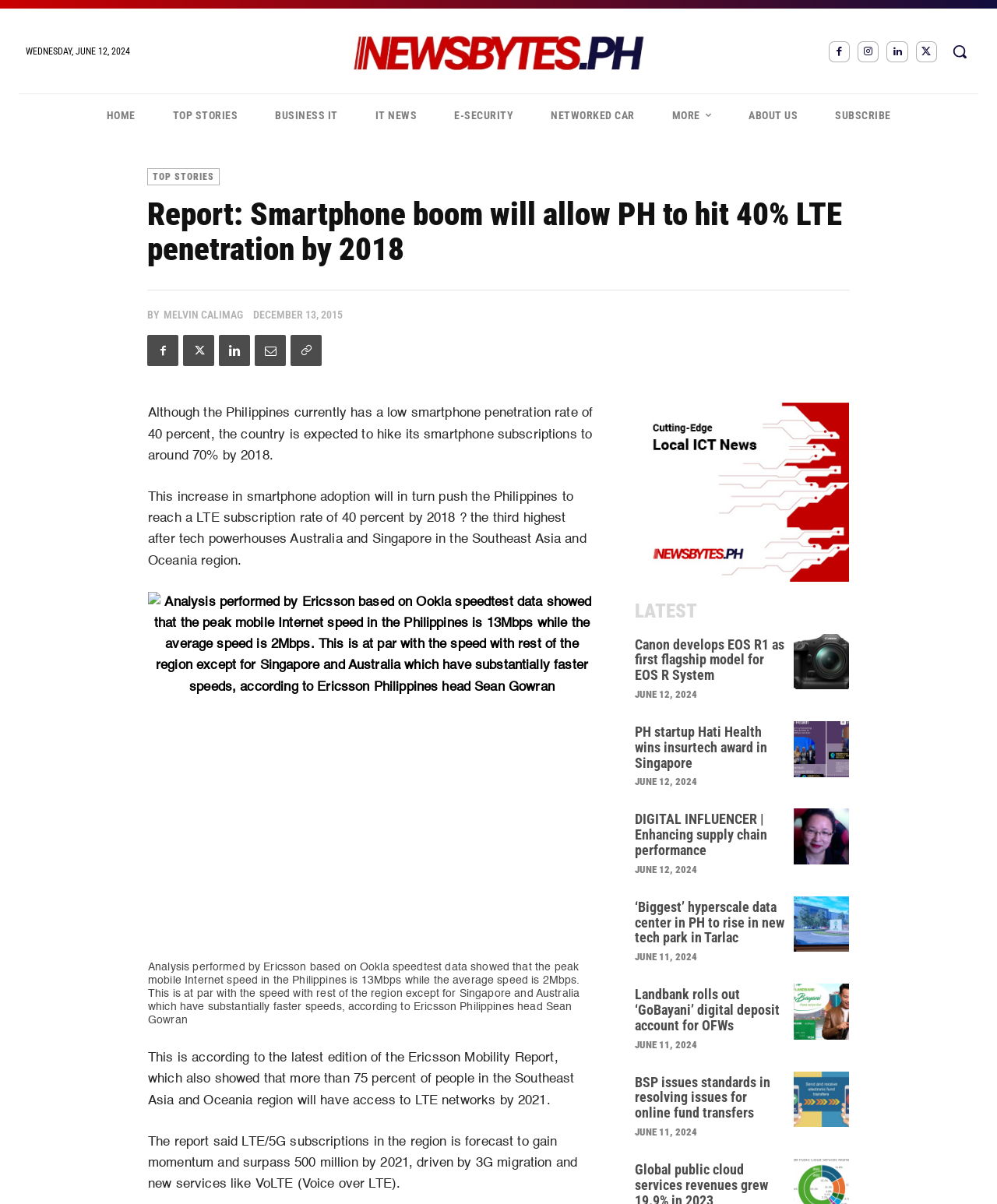Please identify the bounding box coordinates of the region to click in order to complete the given instruction: "Read the article about 'Report: Smartphone boom will allow PH to hit 40% LTE penetration by 2018'". The coordinates should be four float numbers between 0 and 1, i.e., [left, top, right, bottom].

[0.148, 0.164, 0.852, 0.222]